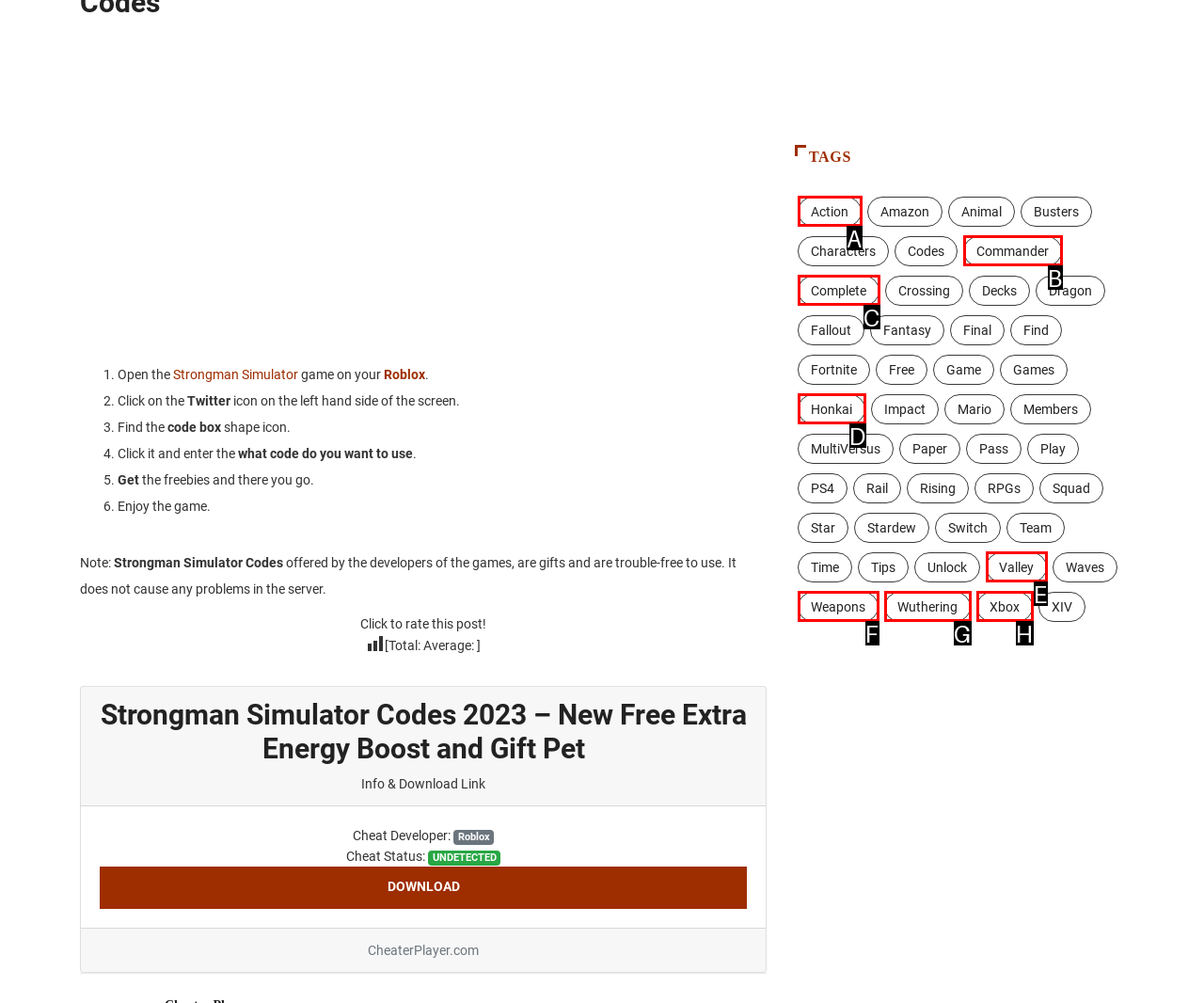Find the option that matches this description: Xbox
Provide the corresponding letter directly.

H